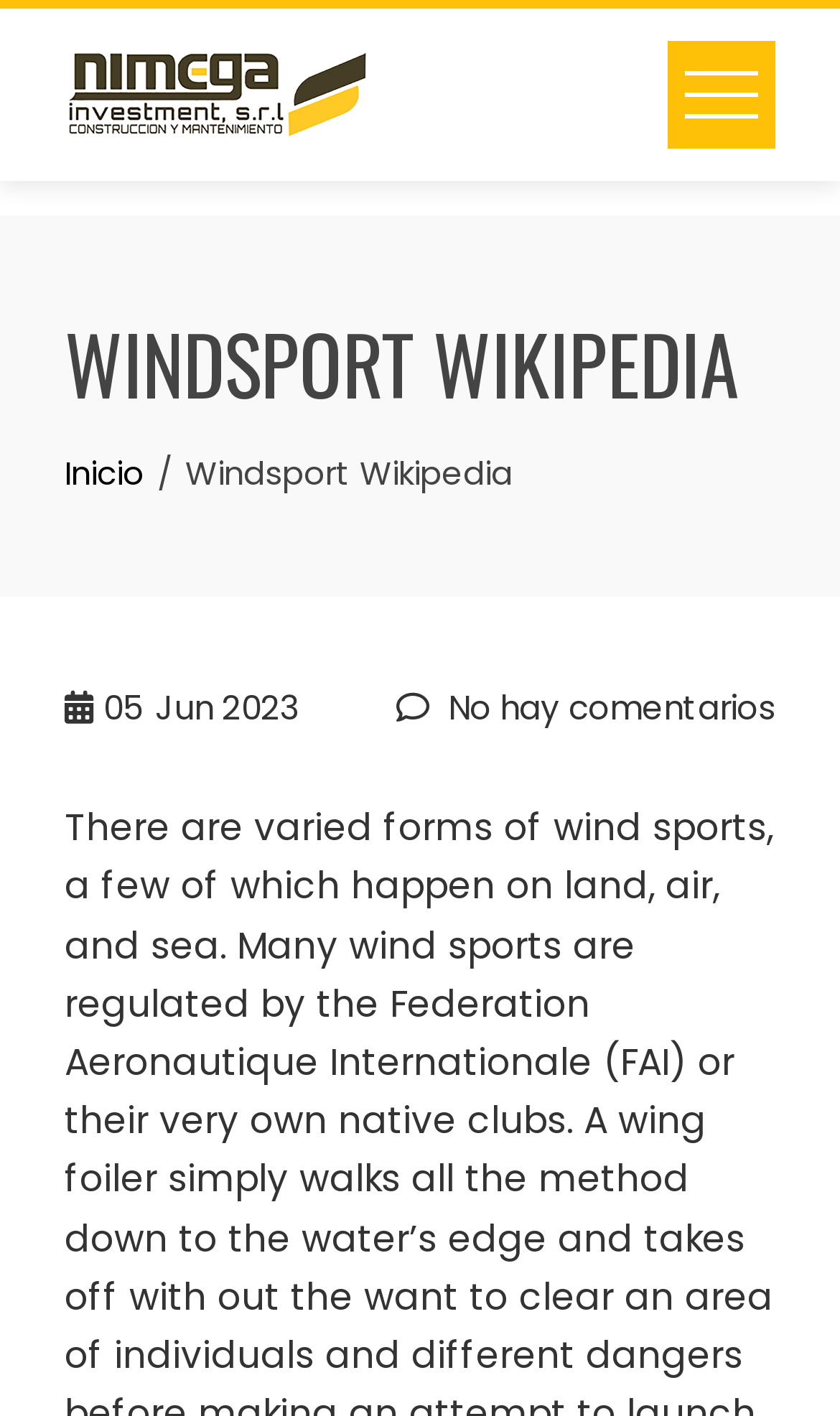How many sub-links are there under 'Migas de pan'?
Please provide a comprehensive answer to the question based on the webpage screenshot.

There is only one sub-link under 'Migas de pan', which is 'Inicio'.